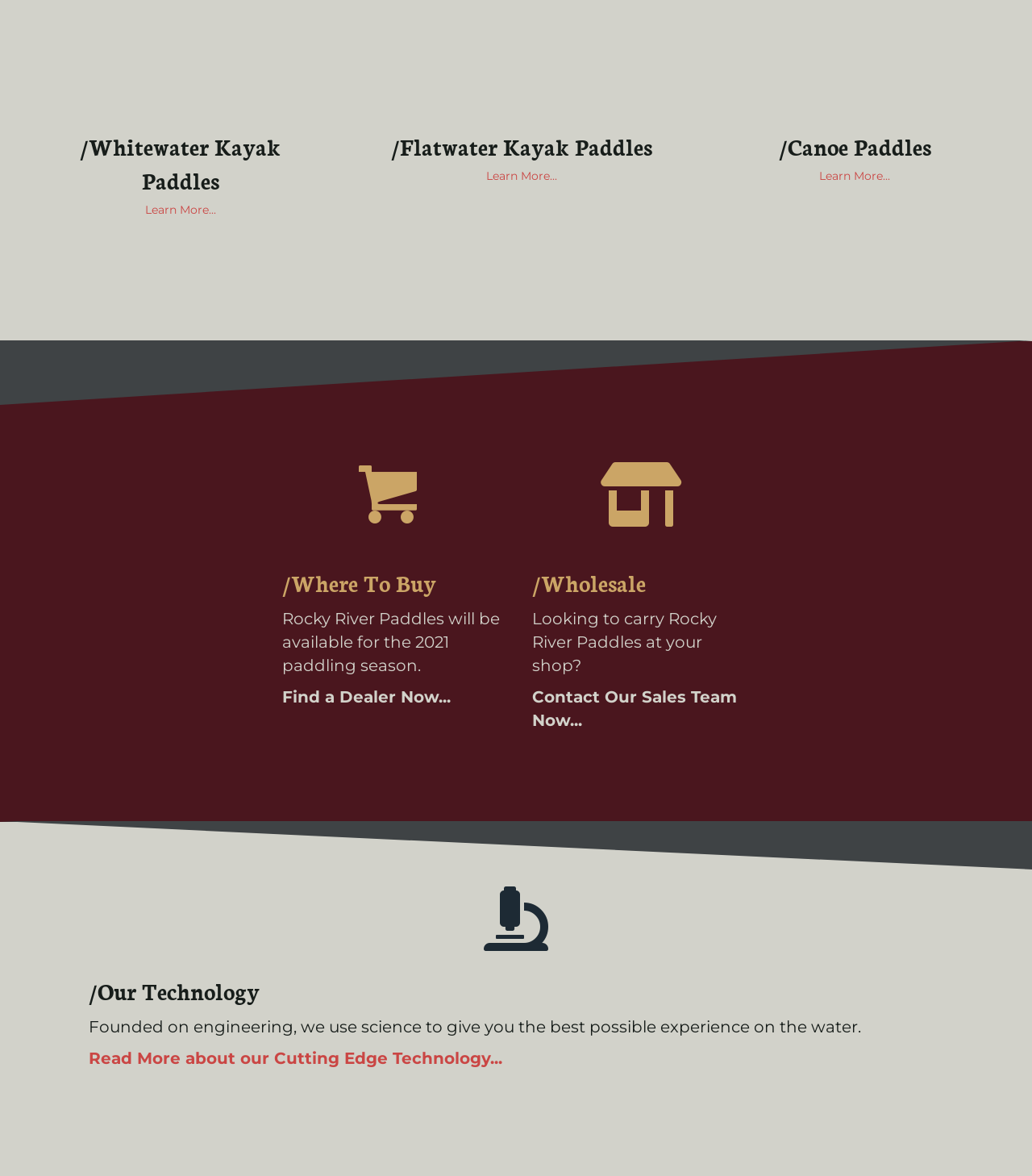What is the focus of Rocky River Paddles' technology?
Kindly offer a comprehensive and detailed response to the question.

According to the webpage, Rocky River Paddles' technology is 'Founded on engineering, we use science to give you the best possible experience on the water', indicating that their technology focuses on engineering and science to provide a better experience for users.